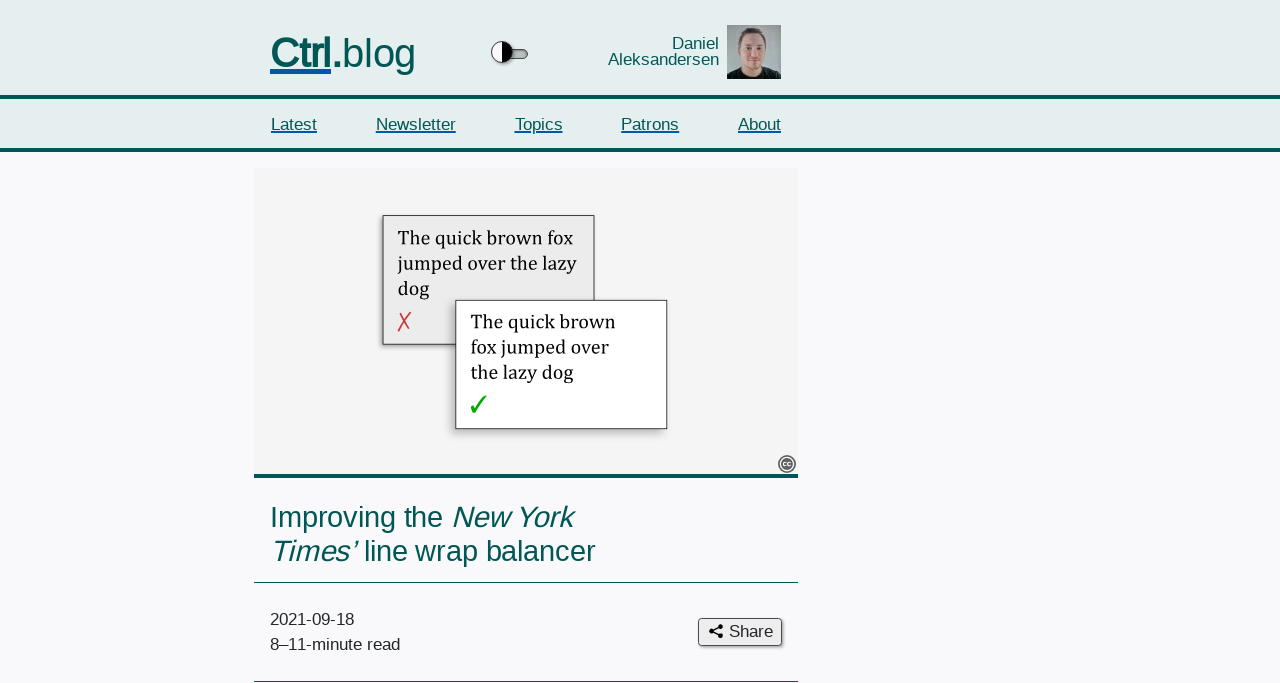What is the orientation of the separator?
Please use the image to deliver a detailed and complete answer.

I found the separator element, which has an orientation attribute set to 'horizontal'.